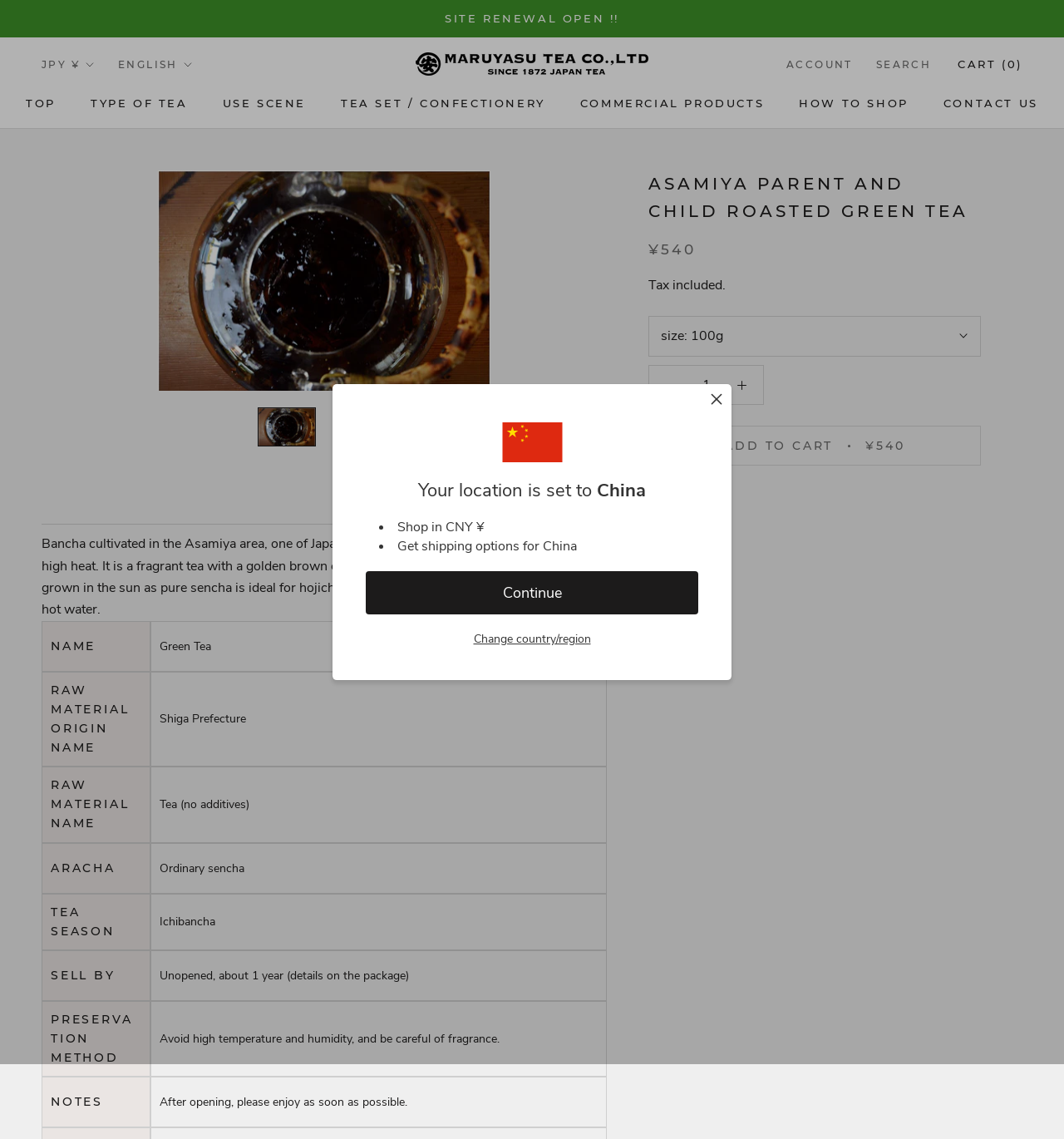Identify the bounding box coordinates of the region that should be clicked to execute the following instruction: "Dismiss the location notification".

[0.667, 0.345, 0.68, 0.361]